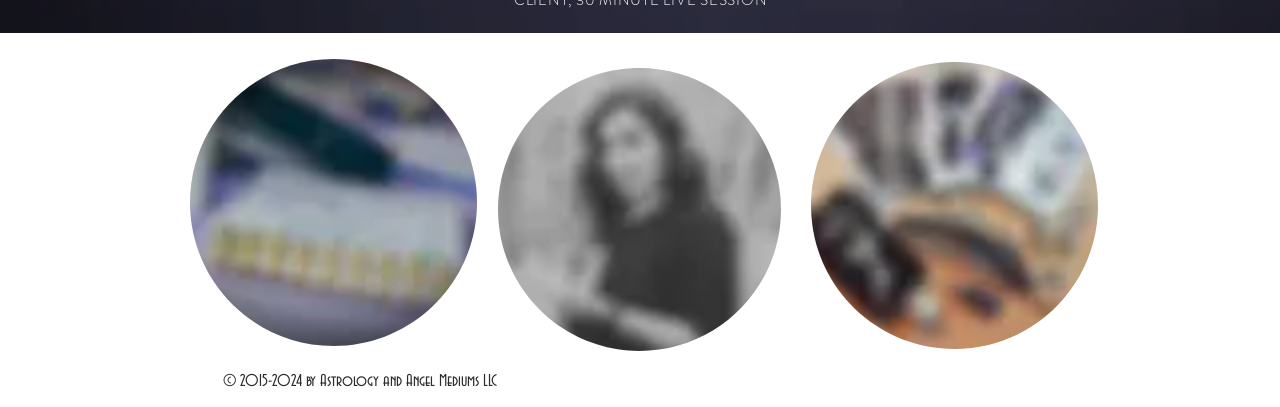Using the format (top-left x, top-left y, bottom-right x, bottom-right y), provide the bounding box coordinates for the described UI element. All values should be floating point numbers between 0 and 1: aria-label="TikTok"

[0.559, 0.585, 0.59, 0.681]